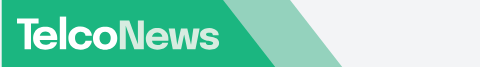Give an elaborate caption for the image.

The image features the logo of TelcoNews, characterized by a modern and vibrant design. The logo prominently displays the name "TelcoNews" in a bold, white font against a striking green background. The green is complemented by a subtle, angled light green shape that adds a dynamic touch to the overall appearance. This logo serves as a visual identifier for TelcoNews, a platform dedicated to delivering telecommunications news specifically tailored for ICT decision-makers. It embodies a blend of professionalism and contemporary aesthetics, reflecting the innovative nature of the telecommunications industry.